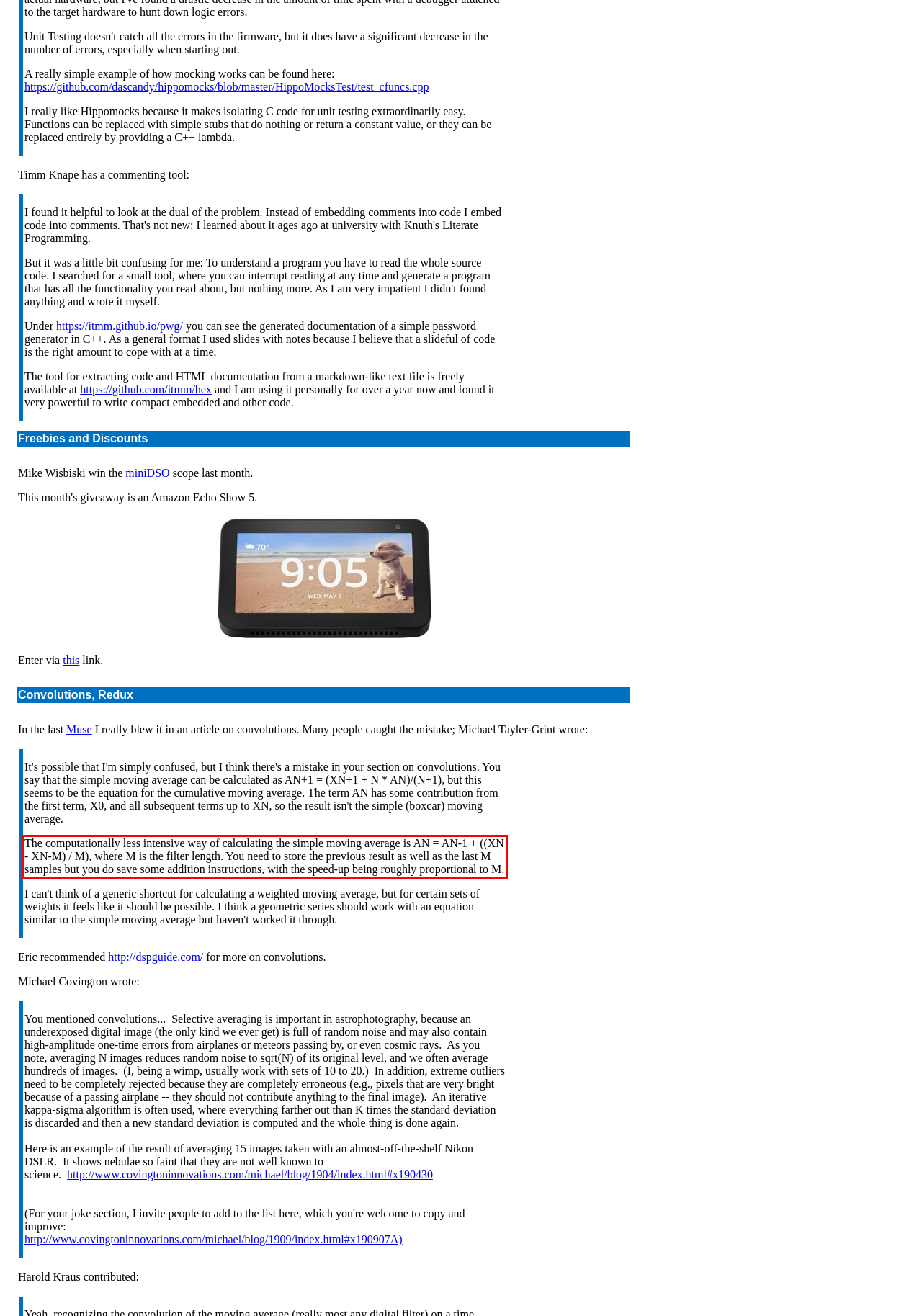Analyze the screenshot of a webpage where a red rectangle is bounding a UI element. Extract and generate the text content within this red bounding box.

The computationally less intensive way of calculating the simple moving average is AN = AN-1 + ((XN - XN-M) / M), where M is the filter length. You need to store the previous result as well as the last M samples but you do save some addition instructions, with the speed-up being roughly proportional to M.